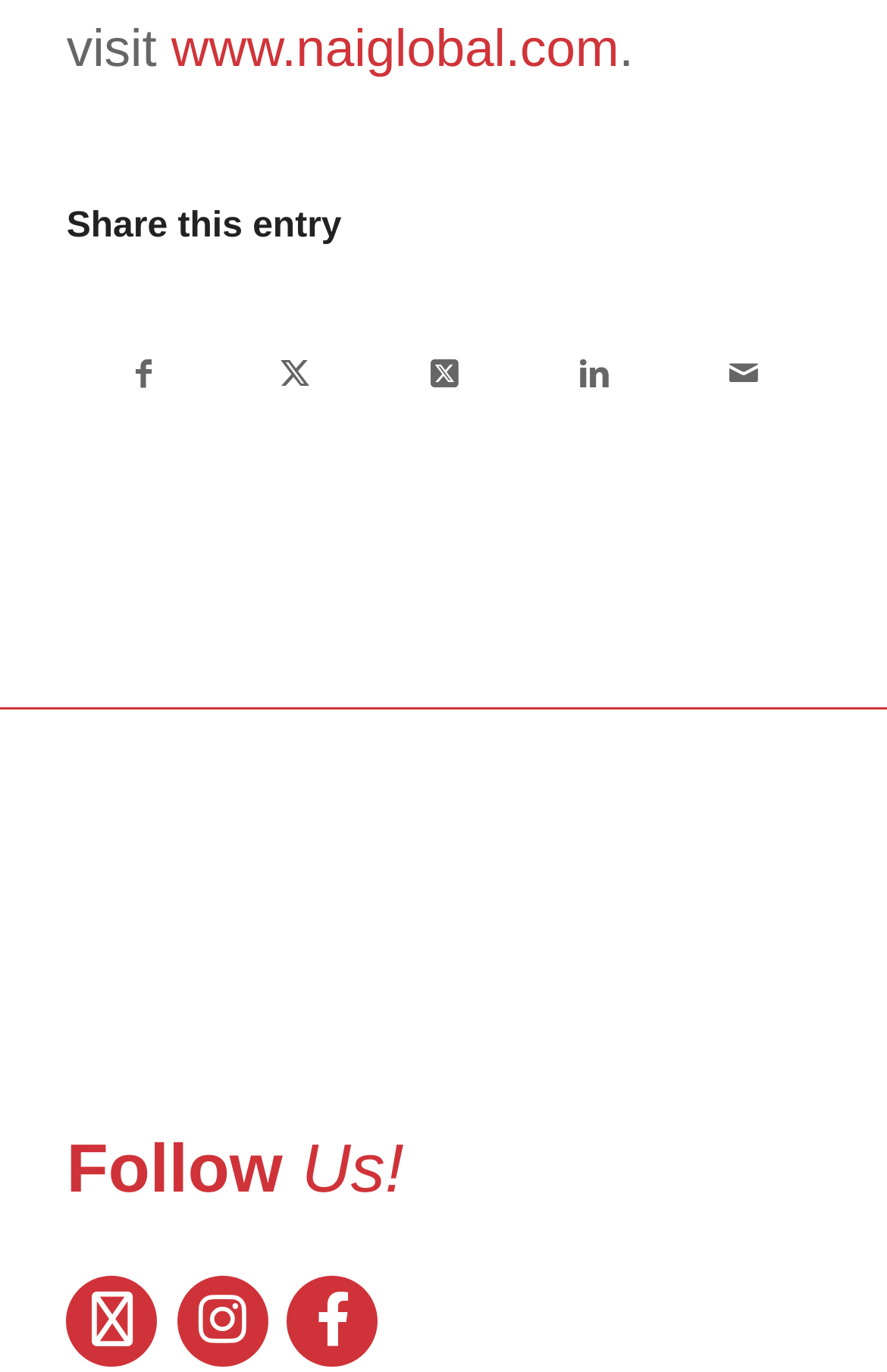Respond with a single word or phrase to the following question:
What is the purpose of the 'Share this entry' section?

To share content